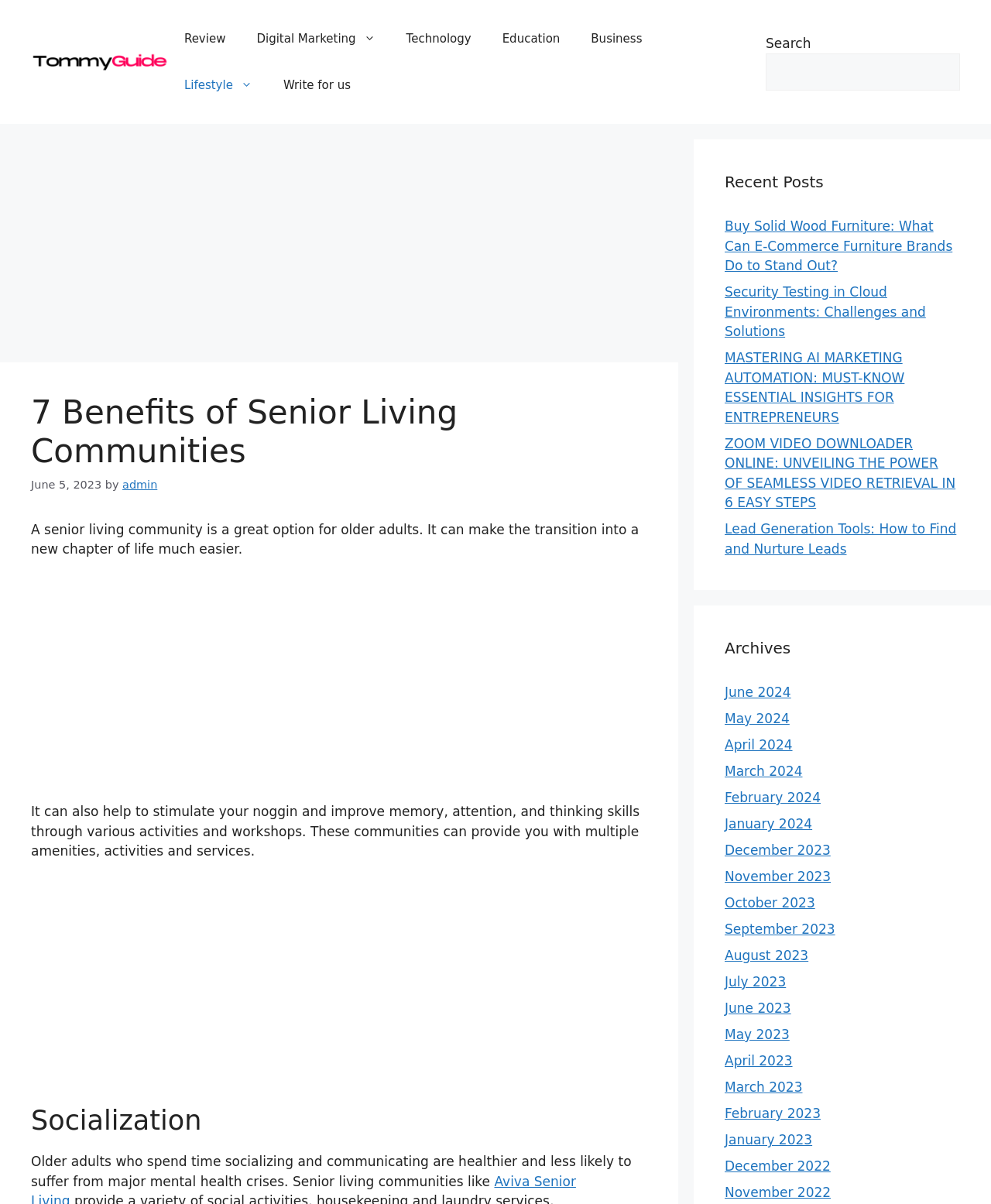Please specify the bounding box coordinates for the clickable region that will help you carry out the instruction: "Search for something".

[0.773, 0.044, 0.969, 0.075]